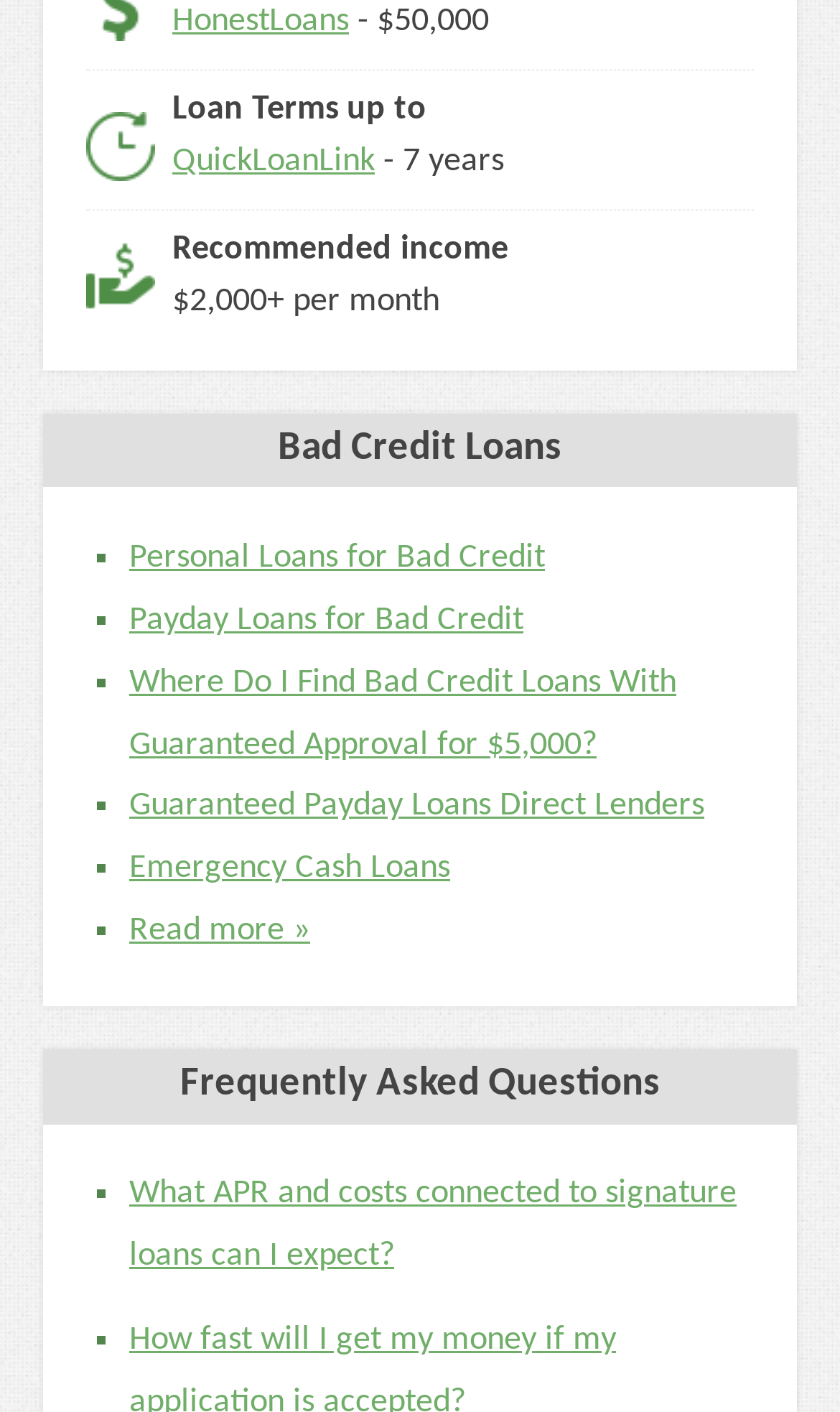Locate the bounding box coordinates of the clickable area to execute the instruction: "Click on the 'Read more »' link". Provide the coordinates as four float numbers between 0 and 1, represented as [left, top, right, bottom].

[0.154, 0.647, 0.369, 0.671]